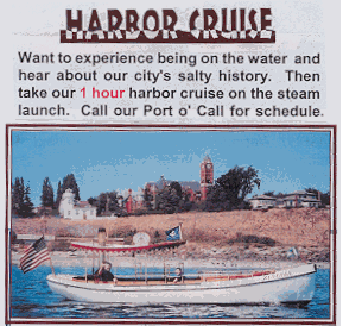Explain all the elements you observe in the image.

The image showcases an inviting advertisement for a "Harbor Cruise," emphasizing the opportunity to explore the city's maritime heritage. A charming steam launch is depicted at the center, gently gliding through the water, while a backdrop of scenic coastline and historical structures enhances the maritime theme. Key highlights include a bold heading that reads "HARBOR CRUISE," followed by engaging text that invites locals and visitors alike to experience the waterfront. The advertisement mentions a one-hour cruise on the steam launch, encouraging readers to contact for scheduling details through the "Port o' Call." The combination of imagery and text captures the essence of a leisurely and educational maritime adventure.